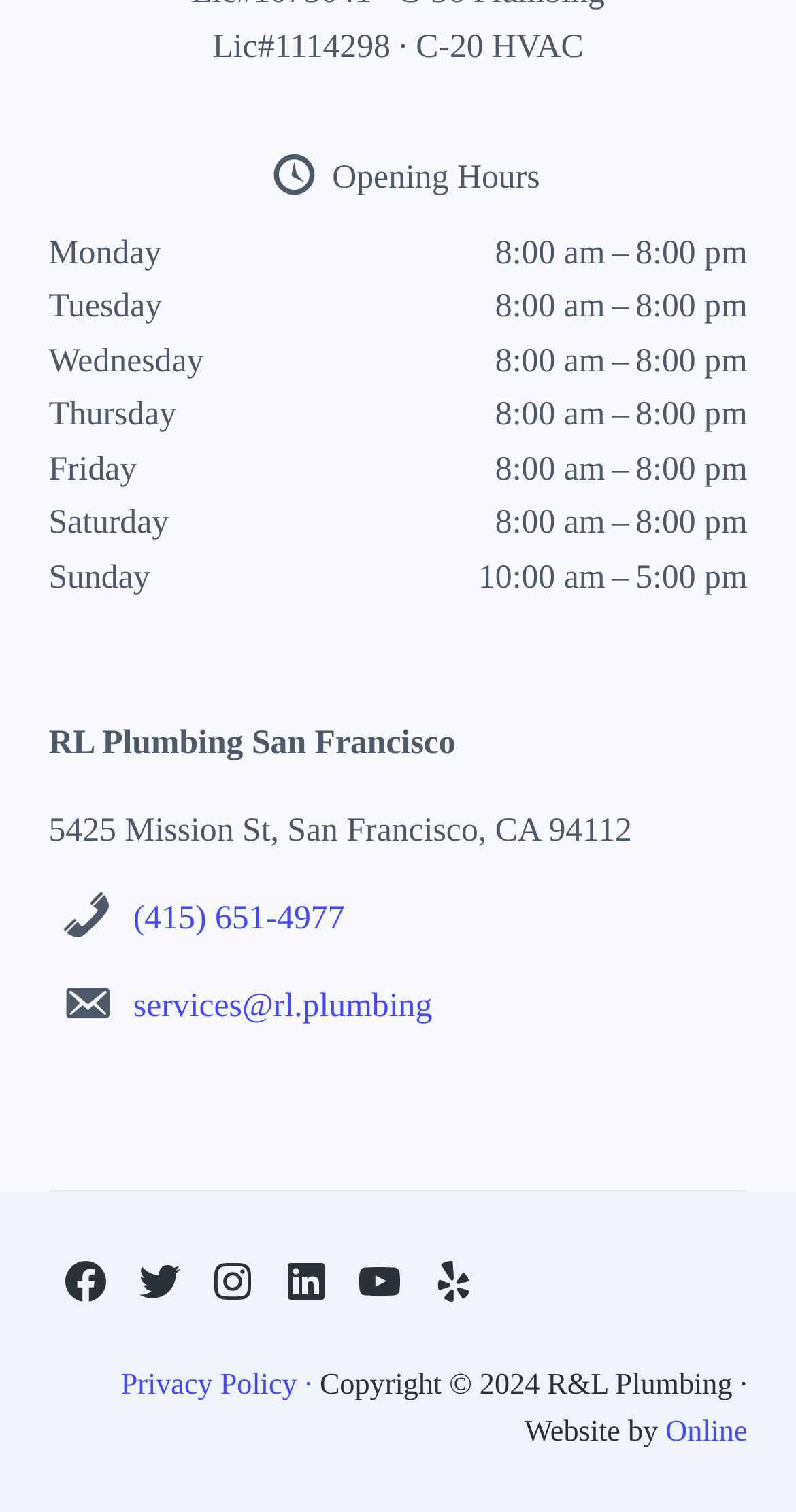Can you specify the bounding box coordinates for the region that should be clicked to fulfill this instruction: "Call the phone number".

[0.167, 0.594, 0.433, 0.62]